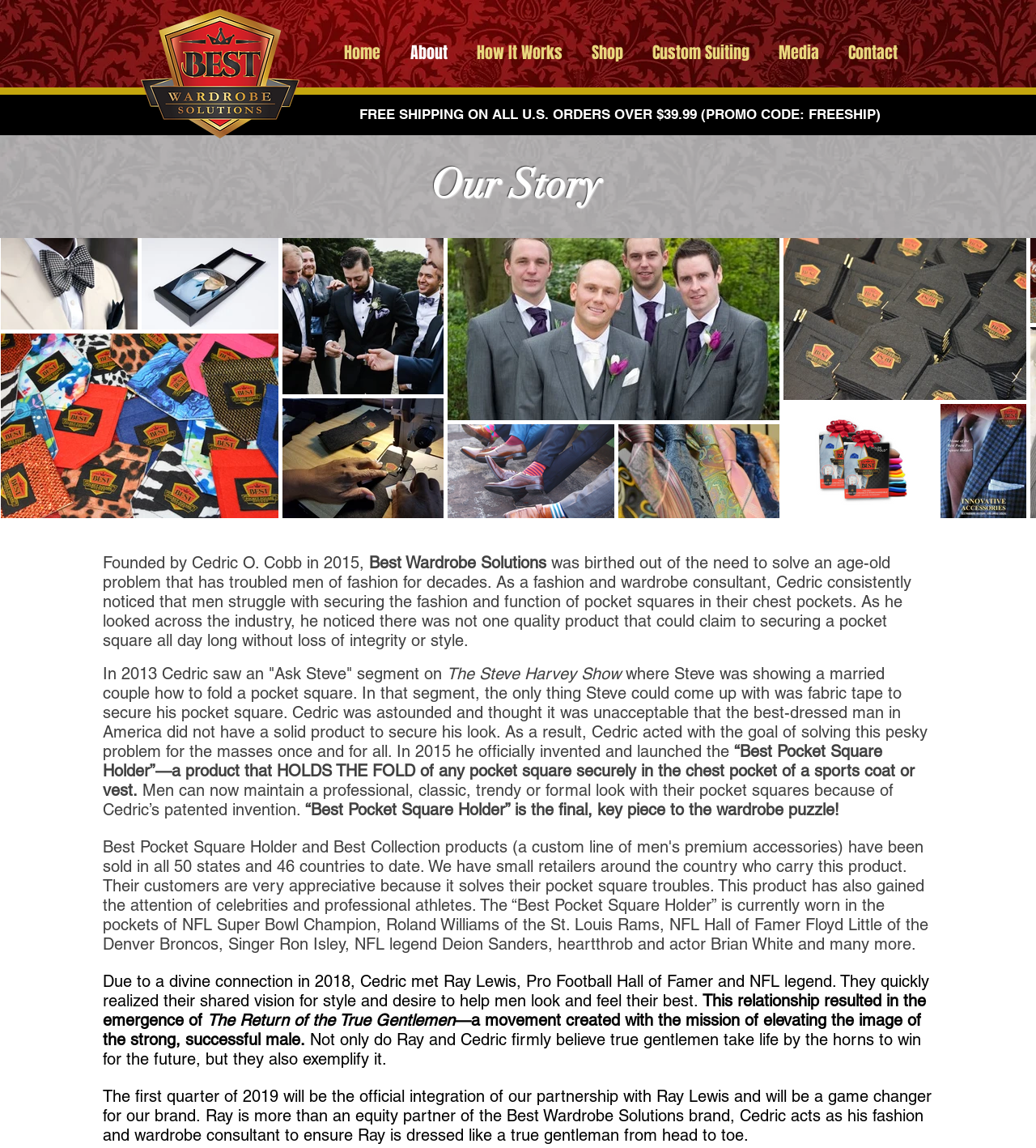Provide the bounding box coordinates for the UI element that is described by this text: "Home". The coordinates should be in the form of four float numbers between 0 and 1: [left, top, right, bottom].

[0.317, 0.03, 0.381, 0.062]